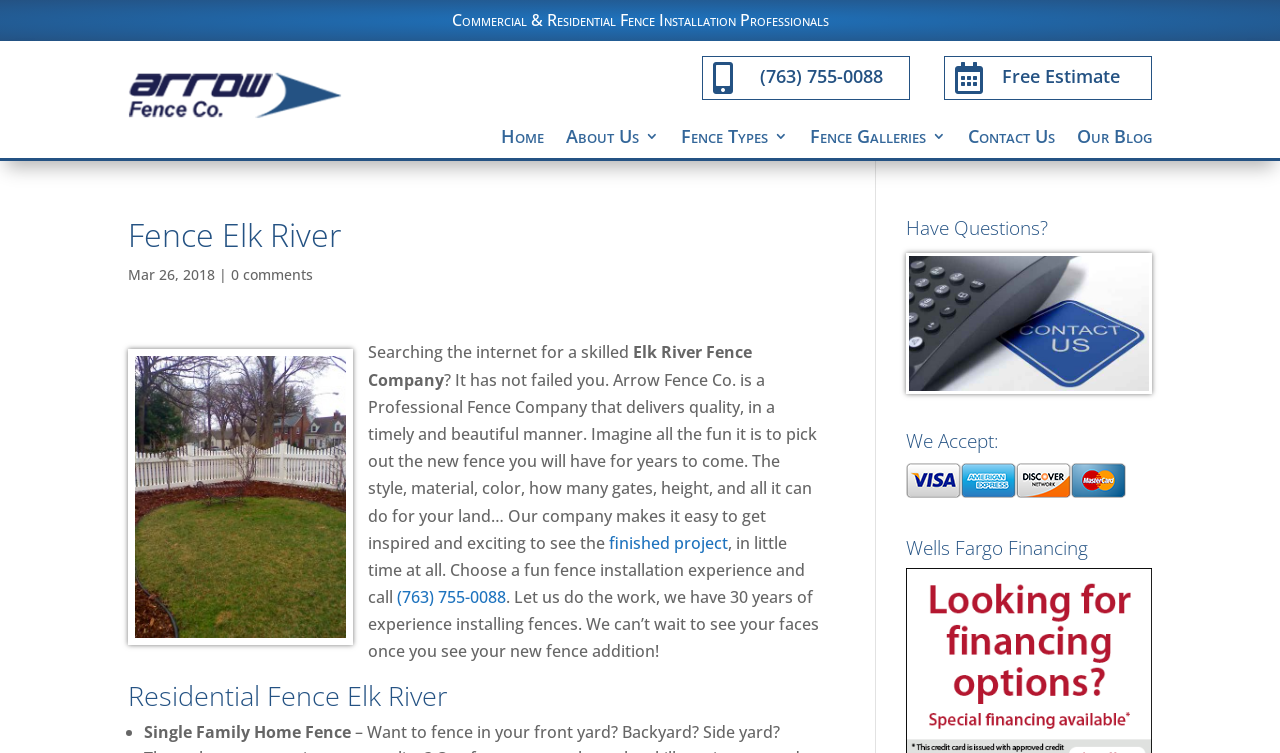Select the bounding box coordinates of the element I need to click to carry out the following instruction: "Contact Arrow Fence Co with any fencing questions".

[0.707, 0.501, 0.9, 0.53]